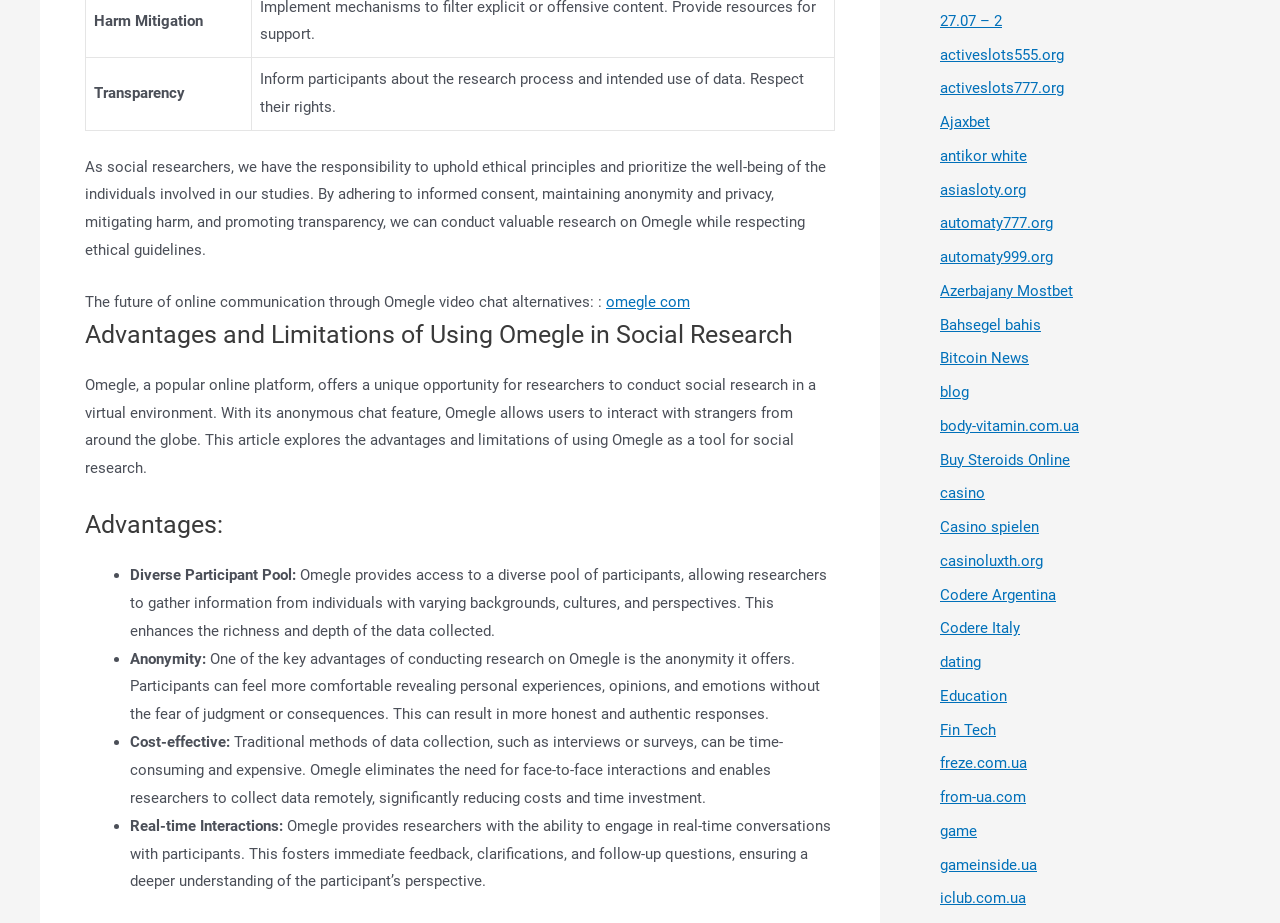Please specify the coordinates of the bounding box for the element that should be clicked to carry out this instruction: "Visit the website activeslots555.org". The coordinates must be four float numbers between 0 and 1, formatted as [left, top, right, bottom].

[0.734, 0.049, 0.831, 0.069]